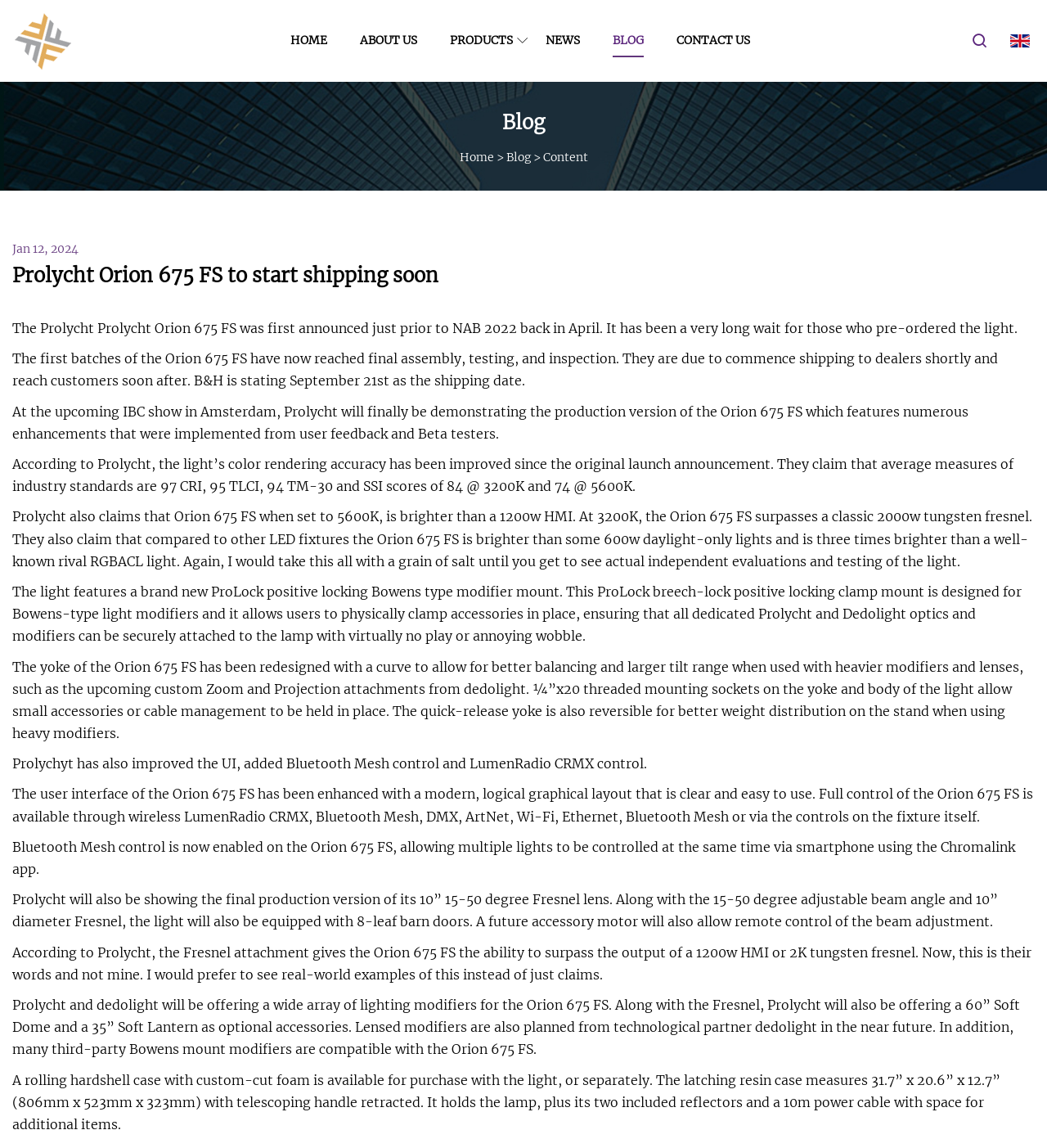Please find the bounding box coordinates of the element that you should click to achieve the following instruction: "Click on ABOUT US". The coordinates should be presented as four float numbers between 0 and 1: [left, top, right, bottom].

[0.343, 0.0, 0.398, 0.071]